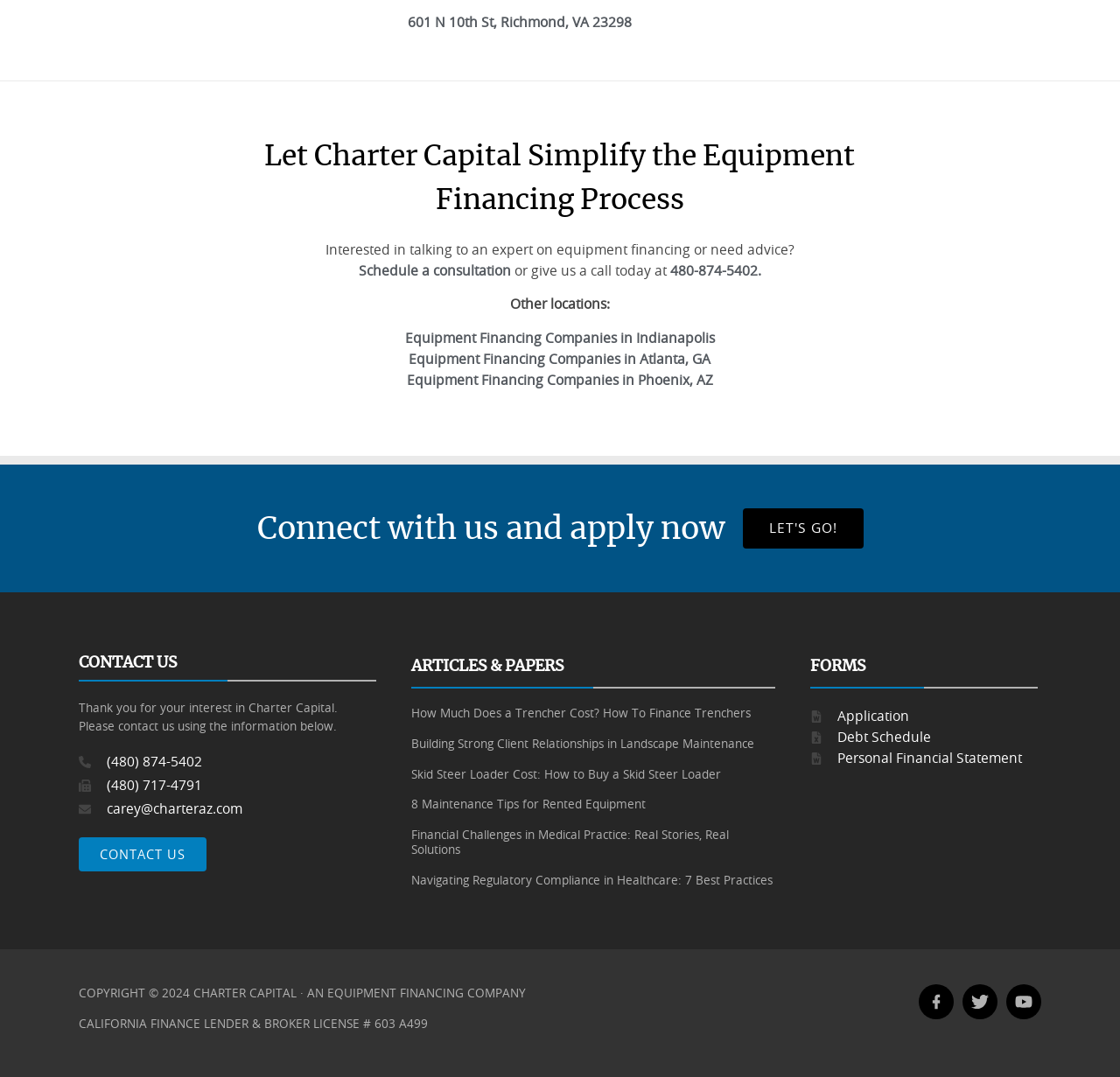Use a single word or phrase to answer the question:
How can I contact Charter Capital?

Schedule a consultation or call 480-874-5402